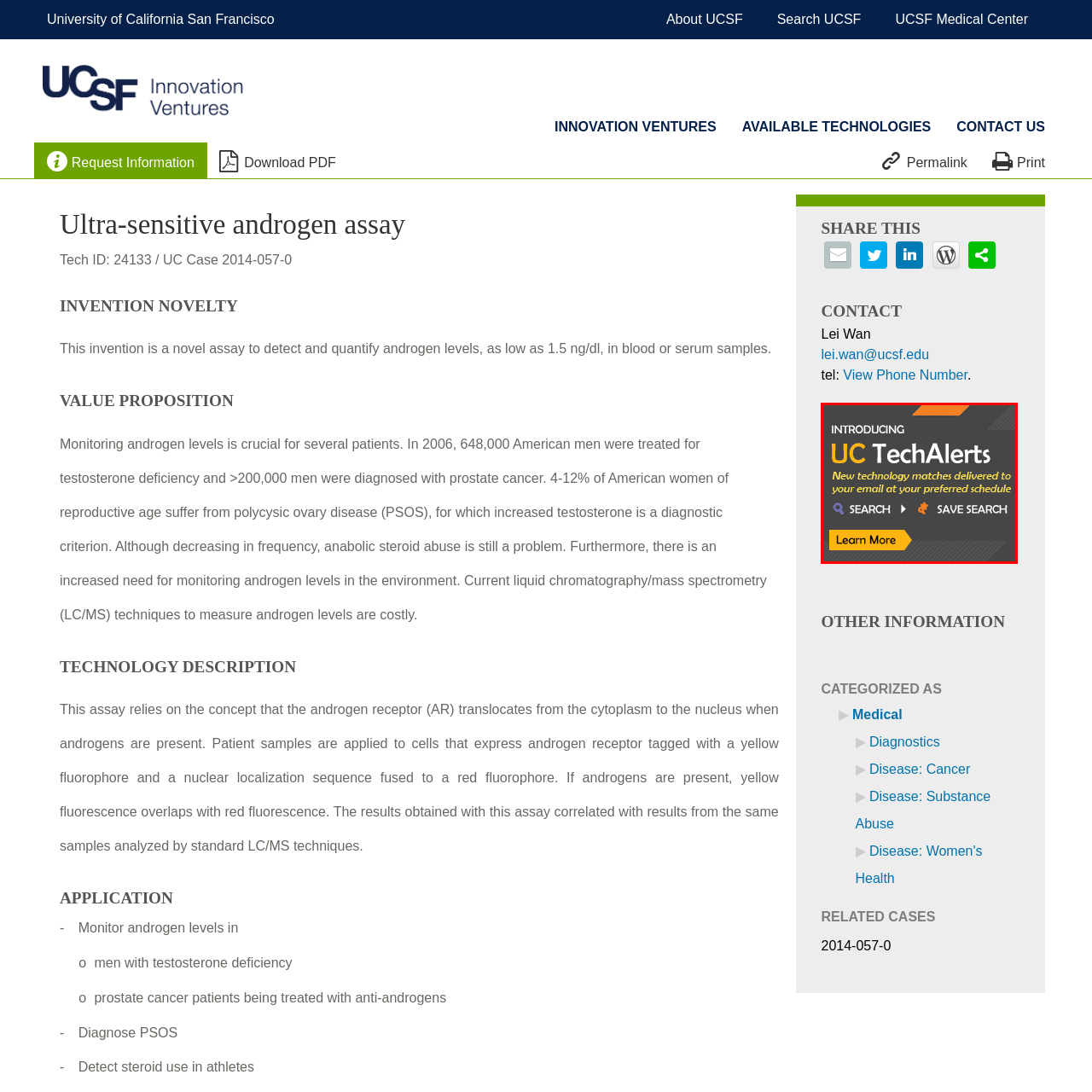Generate a detailed caption for the image contained in the red outlined area.

The image introduces "UC TechAlerts," a service designed to provide users with the latest technology matches tailored to their needs. The banner highlights the benefits of this service, emphasizing that new technology updates will be delivered directly to your email at a schedule that suits you. It features keywords such as “SEARCH” and “SAVE SEARCH,” guiding users on how to engage with the service effectively. Additionally, there is a prominent "Learn More" button, encouraging potential users to discover further details about the offerings of UC TechAlerts. The design is modern and user-friendly, set against a grey background, which enhances visibility and clarity.